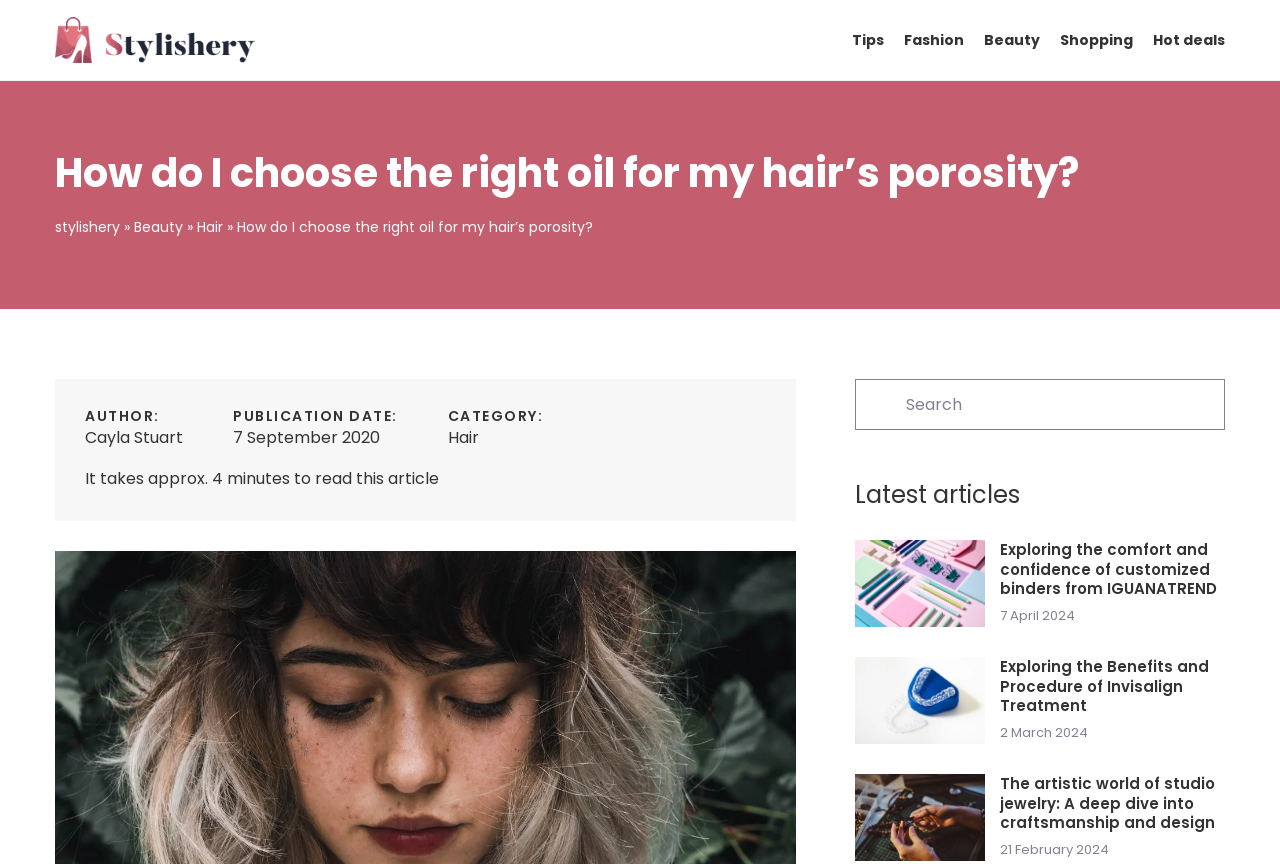Find the UI element described as: "aria-label="Search"" and predict its bounding box coordinates. Ensure the coordinates are four float numbers between 0 and 1, [left, top, right, bottom].

[0.668, 0.439, 0.706, 0.494]